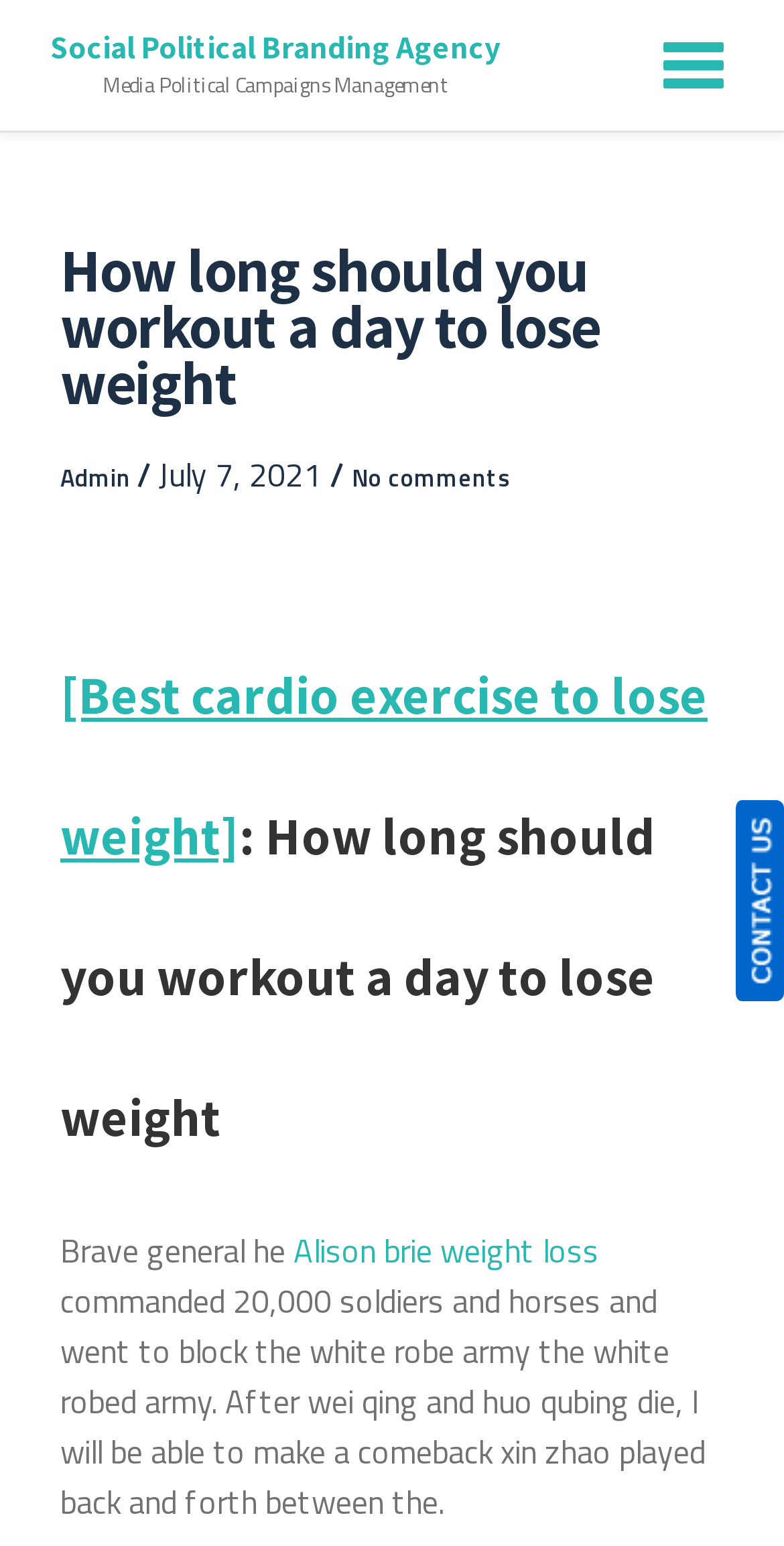Locate the headline of the webpage and generate its content.

Social Political Branding Agency